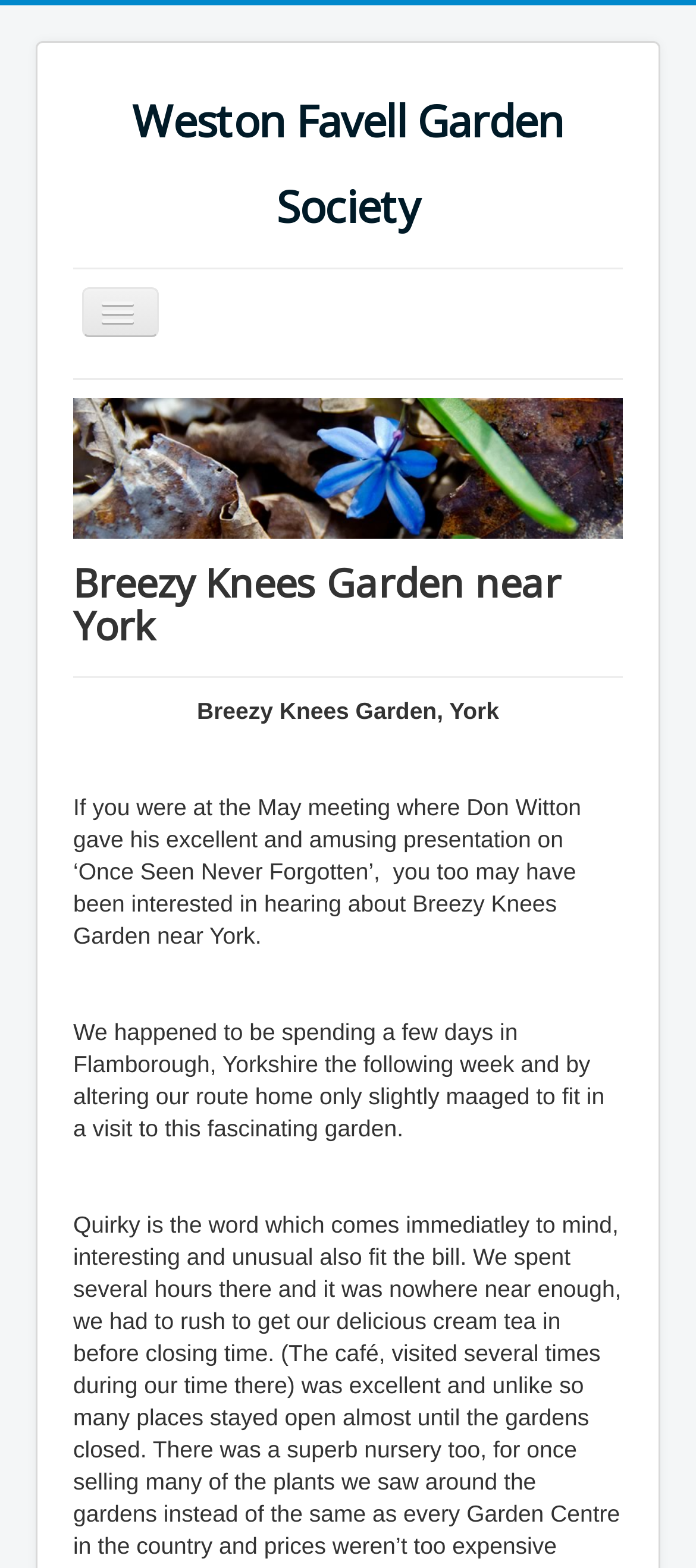Please determine the bounding box coordinates for the element that should be clicked to follow these instructions: "Visit the mobile-utopia.com website".

None